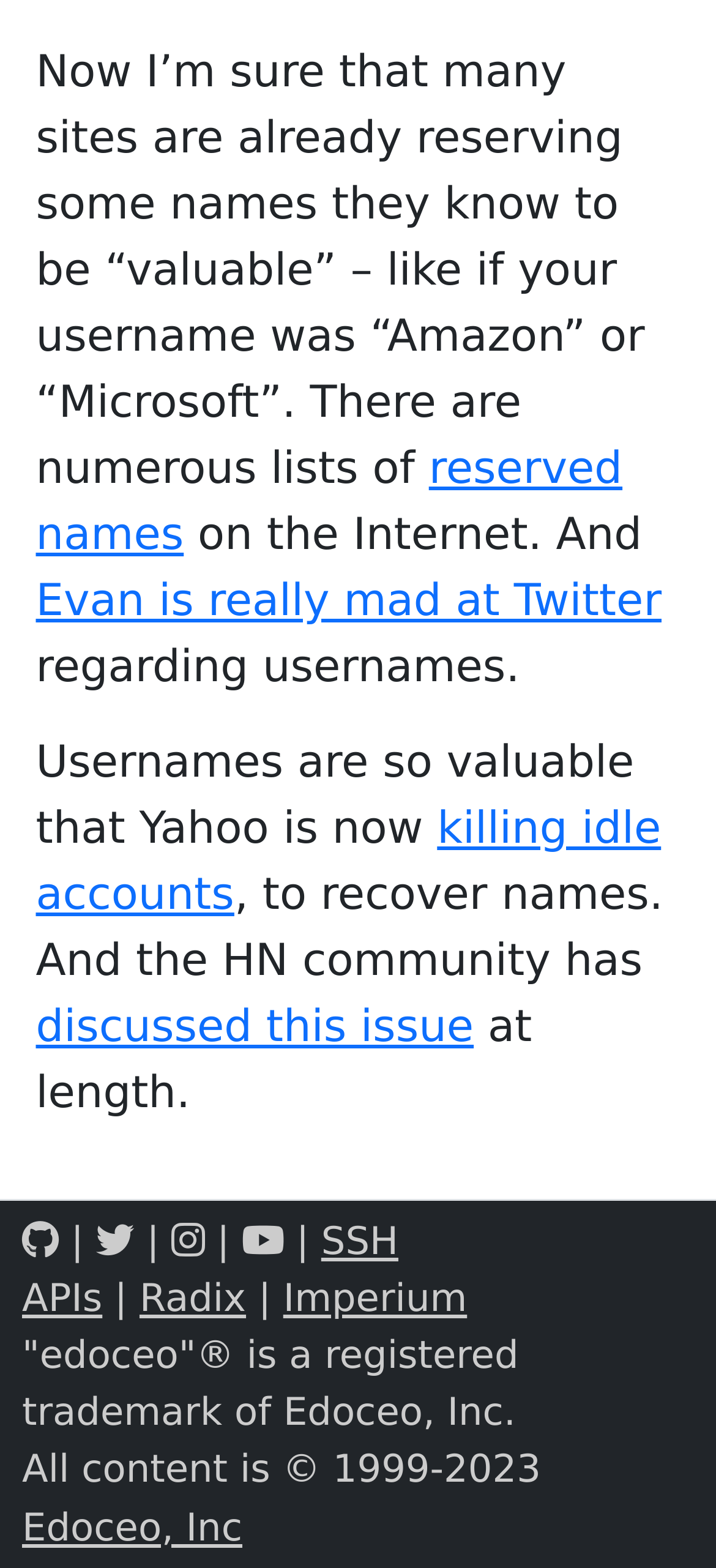What is the year range of the copyright?
Please give a detailed and elaborate answer to the question based on the image.

The year range of the copyright can be inferred from the text content of the webpage, which states that 'All content is 1999-2023', implying that the copyright applies to all content on the webpage from 1999 to 2023.